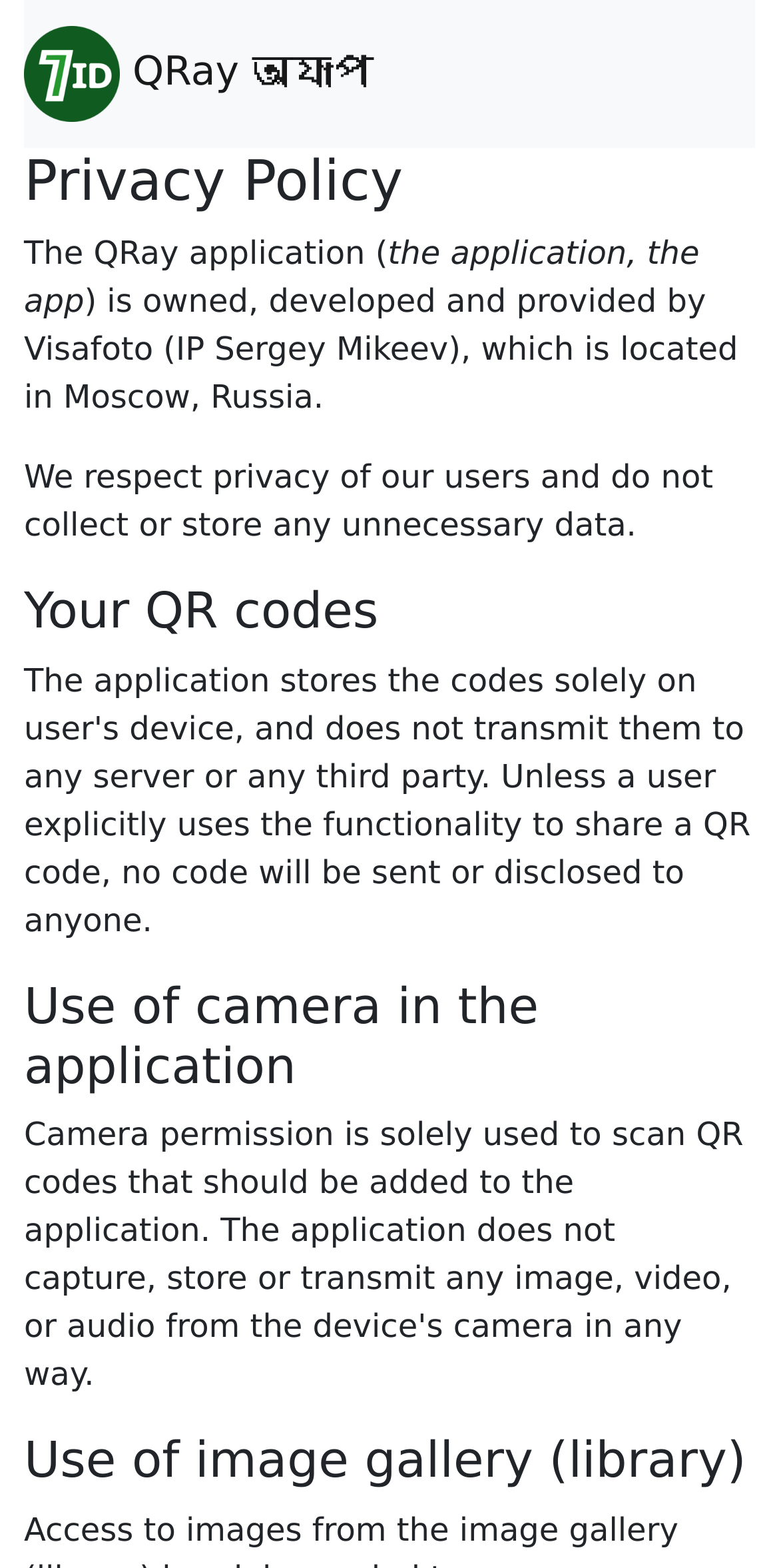Provide a single word or phrase to answer the given question: 
What is the purpose of the QRay application?

Not specified